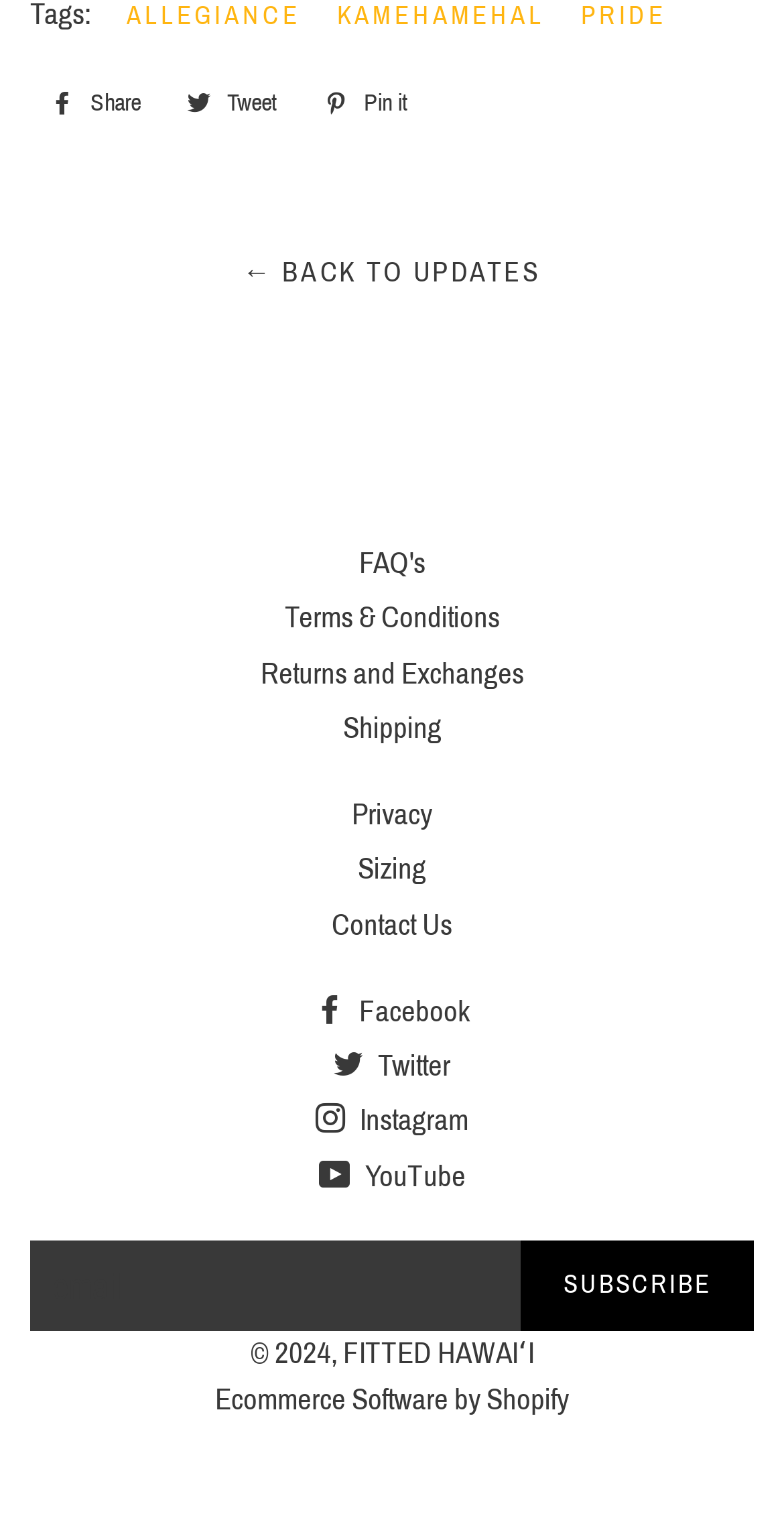Please locate the bounding box coordinates of the element's region that needs to be clicked to follow the instruction: "Contact Us". The bounding box coordinates should be provided as four float numbers between 0 and 1, i.e., [left, top, right, bottom].

[0.423, 0.595, 0.577, 0.616]